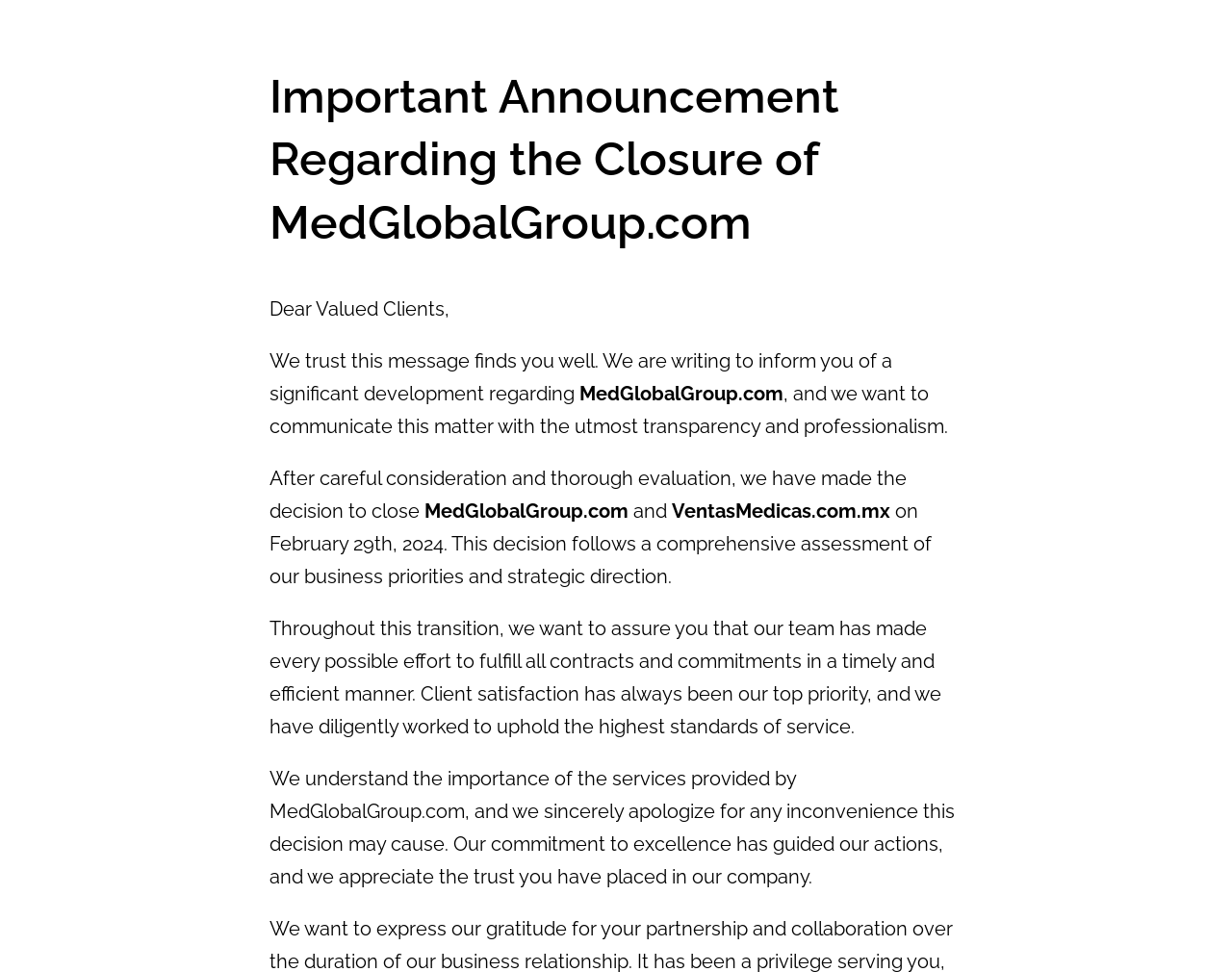Summarize the webpage in an elaborate manner.

The webpage is an announcement from MedGlobalGroup, with a prominent title "Important Announcement Regarding the Closure of MedGlobalGroup.com" located near the top of the page. Below the title, there is a formal greeting "Dear Valued Clients," followed by a series of paragraphs explaining the reason for the announcement.

The first paragraph starts with "We trust this message finds you well. We are writing to inform you of a significant development regarding..." and continues to explain the situation. The text is positioned in the top half of the page, with each paragraph building upon the previous one.

The announcement reveals that MedGlobalGroup.com will be closing on February 29th, 2024, with the website's URL "MedGlobalGroup.com" and an alternative URL "VentasMedicas.com.mx" mentioned in the middle of the page.

The rest of the page is dedicated to reassuring clients that the team has made every effort to fulfill all contracts and commitments in a timely and efficient manner, and apologizing for any inconvenience the closure may cause. The text is densely packed, with no images or other UI elements besides the static text. The tone of the announcement is professional and apologetic, with a focus on client satisfaction and excellence.